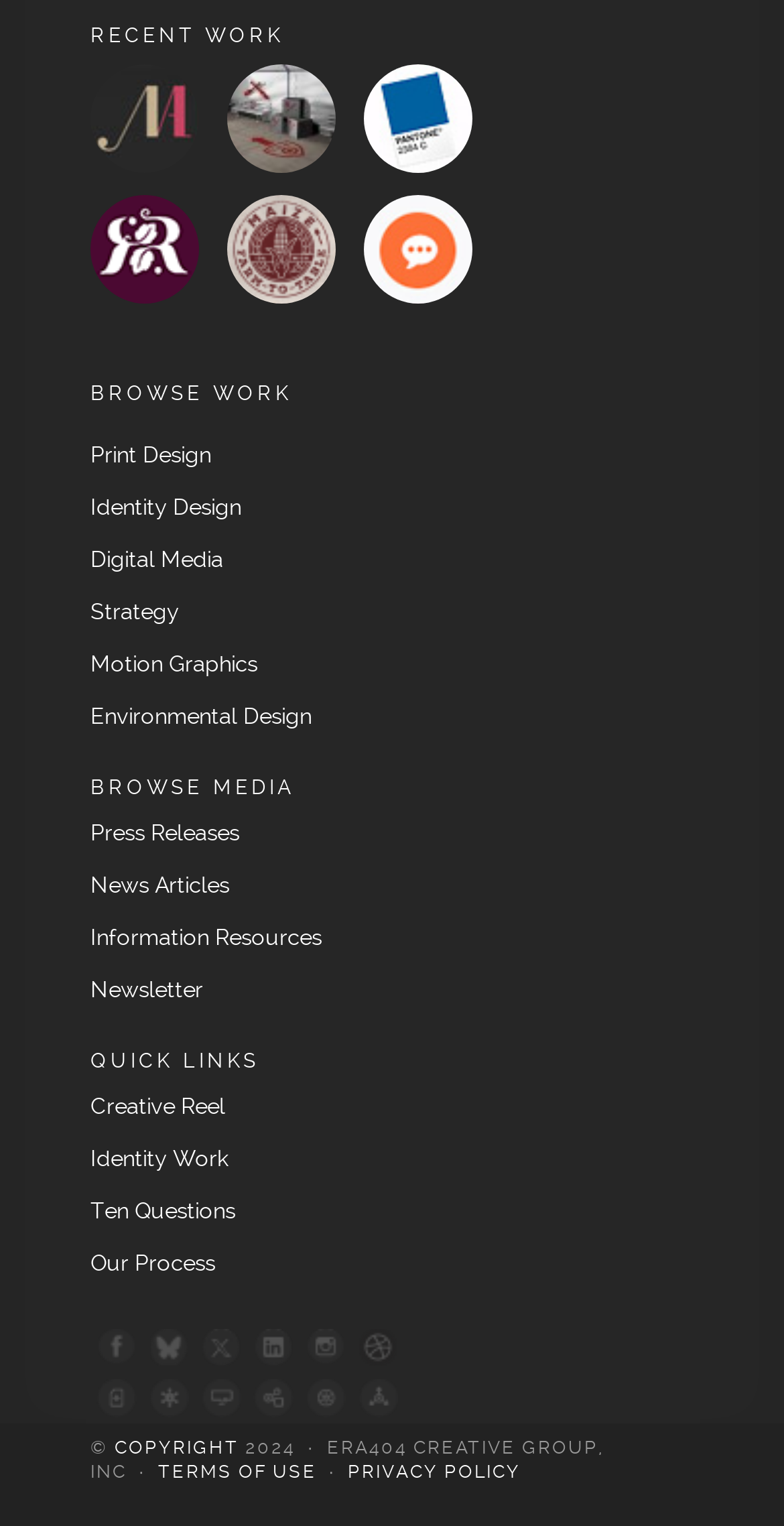Determine the bounding box coordinates of the target area to click to execute the following instruction: "Check ERA404 on Facebook."

[0.123, 0.871, 0.174, 0.898]